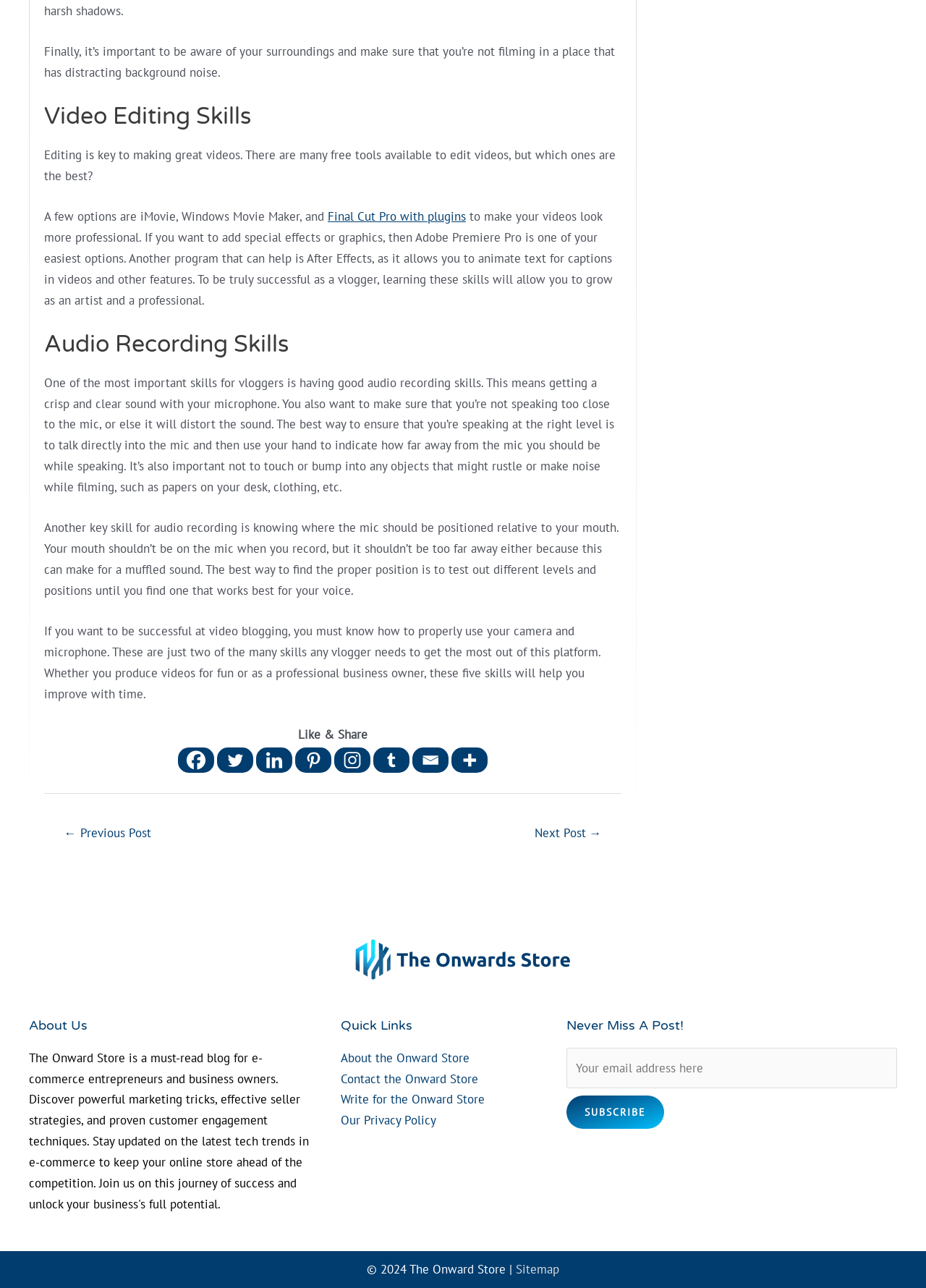Please find the bounding box for the following UI element description. Provide the coordinates in (top-left x, top-left y, bottom-right x, bottom-right y) format, with values between 0 and 1: Contact the Onward Store

[0.368, 0.831, 0.517, 0.844]